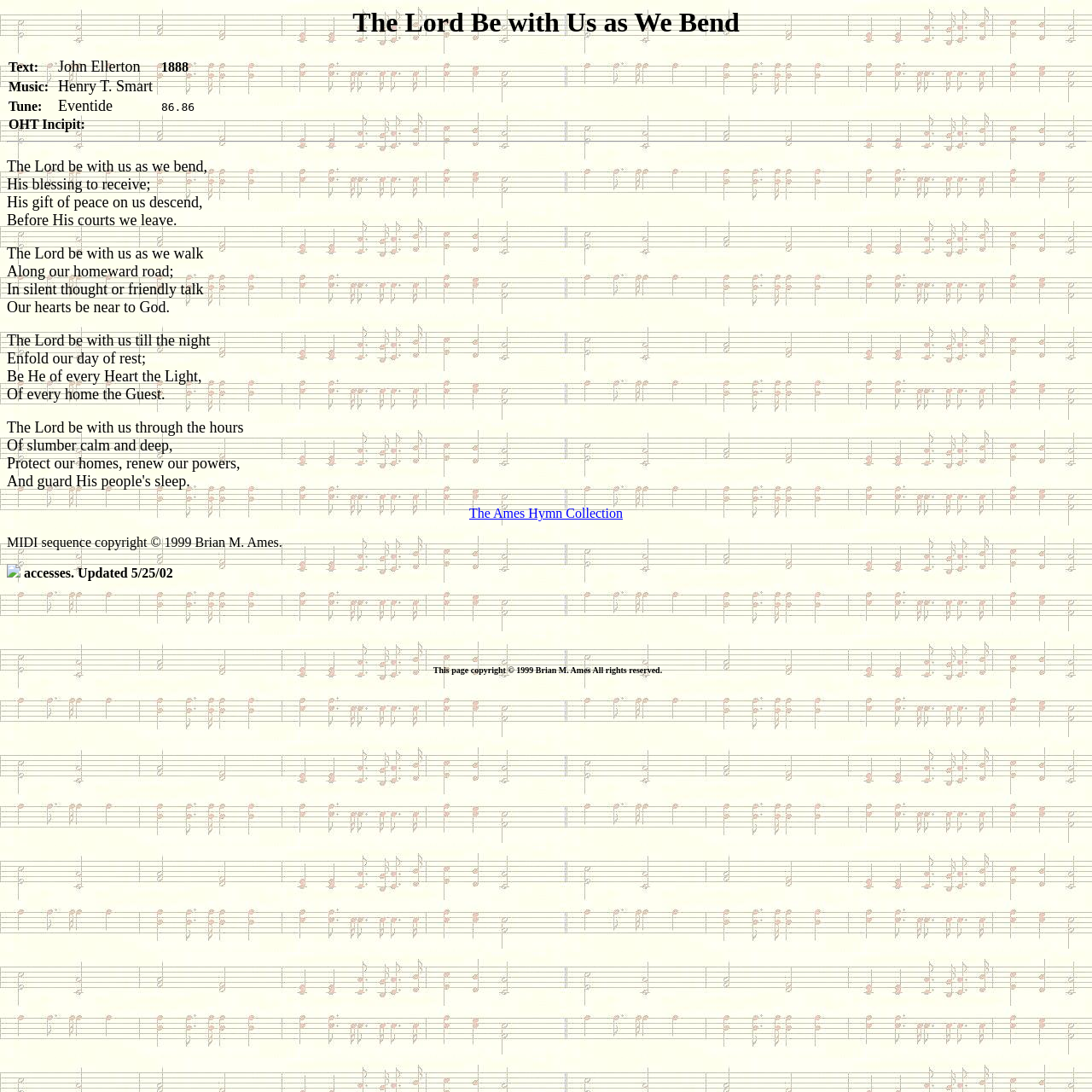Who is the copyright holder of the MIDI sequence?
Based on the screenshot, answer the question with a single word or phrase.

Brian M. Ames